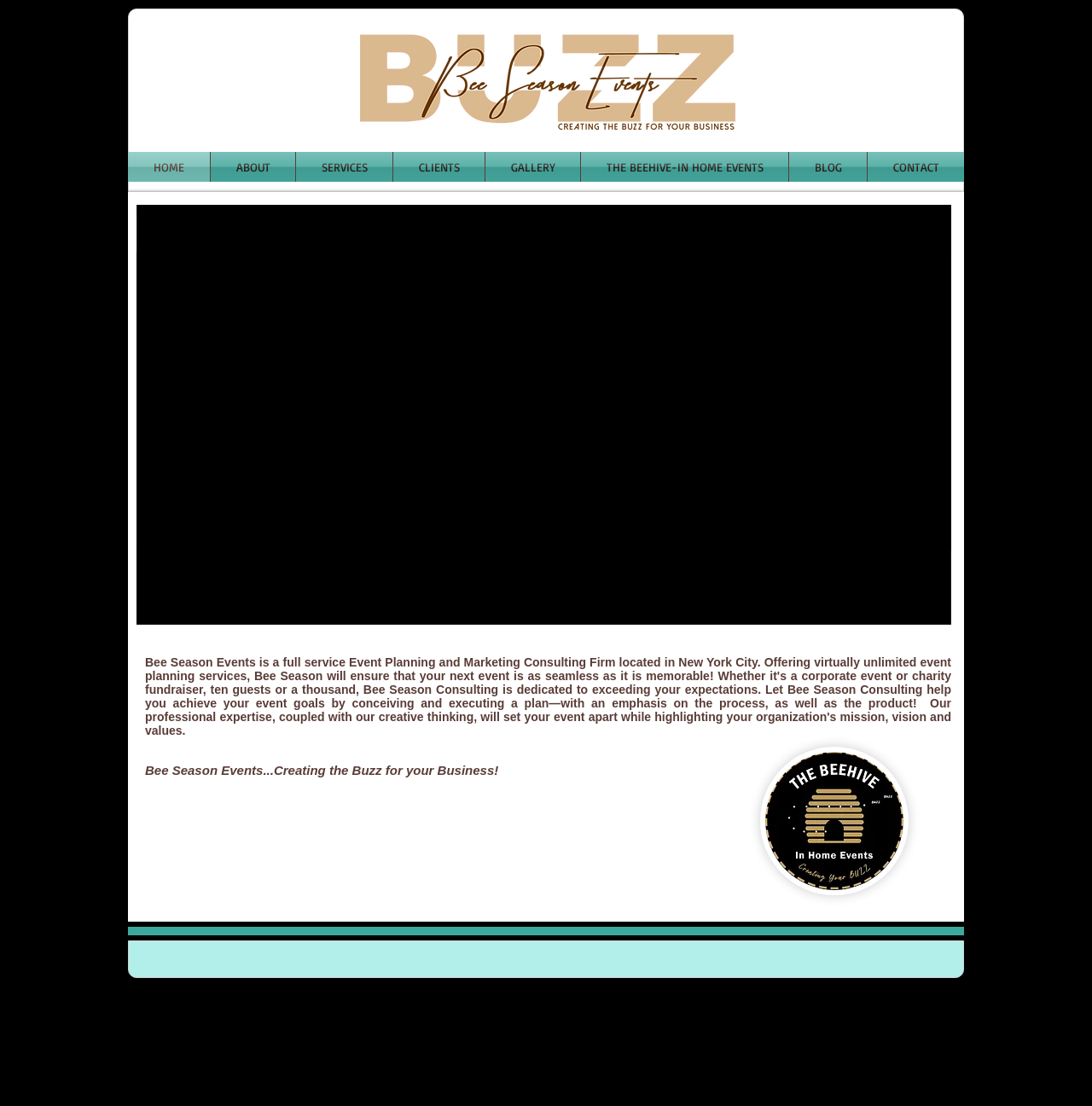Please identify the bounding box coordinates for the region that you need to click to follow this instruction: "Visit the NEWS page".

None